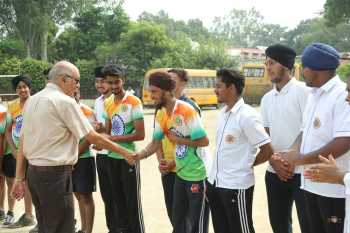Describe every important feature and element in the image comprehensively.

In a vibrant outdoor setting, a group of young athletes engages in a moment of recognition as they gather around an elderly gentleman, likely an official or mentor, who is warmly shaking hands with one of the team members. The athletes, dressed in colorful sports jerseys showcasing bright hues of green and orange, appear eager and enthusiastic, reflecting a spirit of camaraderie and achievement. In contrast, the other participants are clad in white team shirts, emphasizing unity in their attire. Lush greenery in the background adds to the cheerful atmosphere, while a yellow school bus can be seen parked nearby, hinting at the event taking place at a school or sports facility. This scene captures the essence of teamwork, respect, and celebration of sportsmanship.